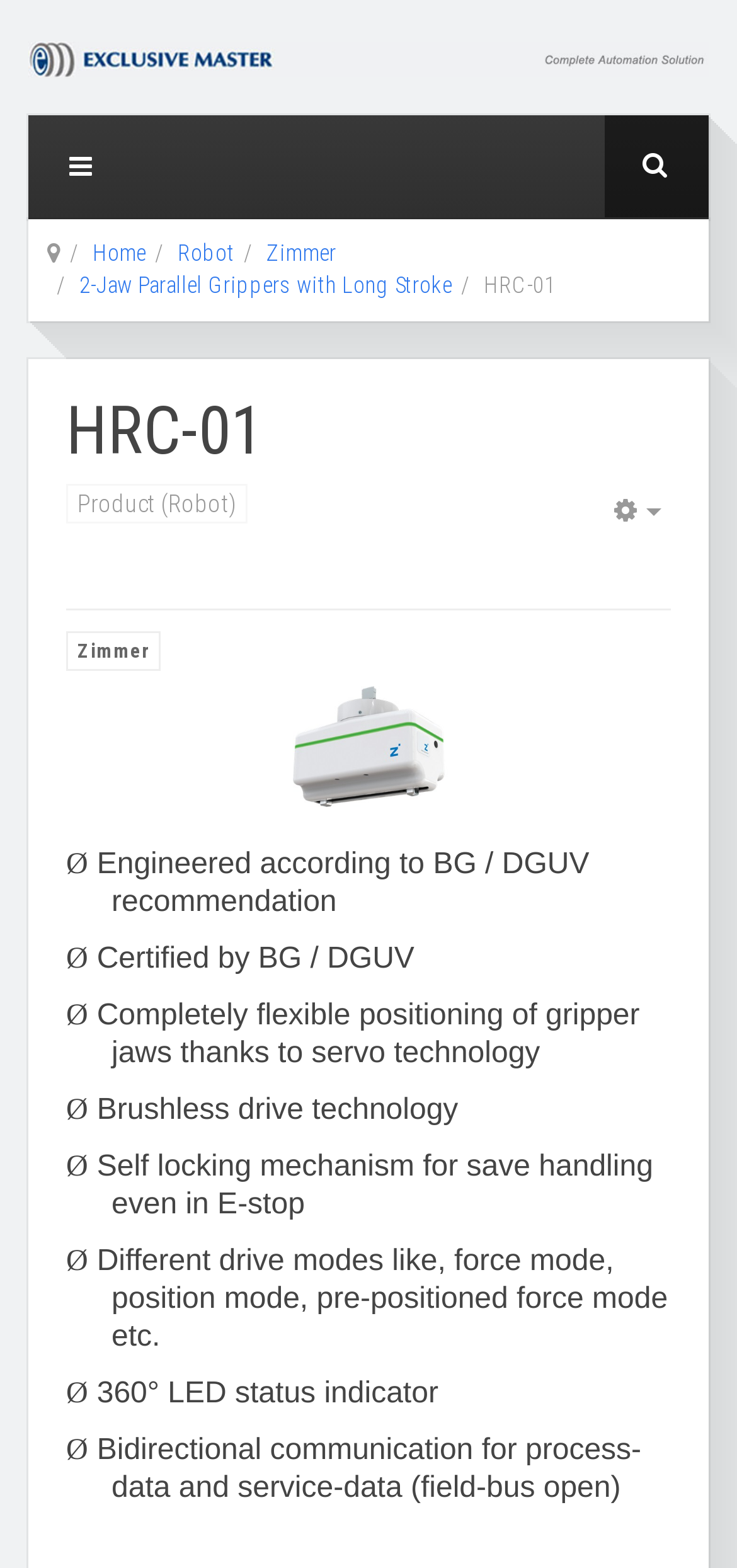Locate the bounding box coordinates of the element you need to click to accomplish the task described by this instruction: "Click the Product (Robot) link".

[0.09, 0.309, 0.336, 0.334]